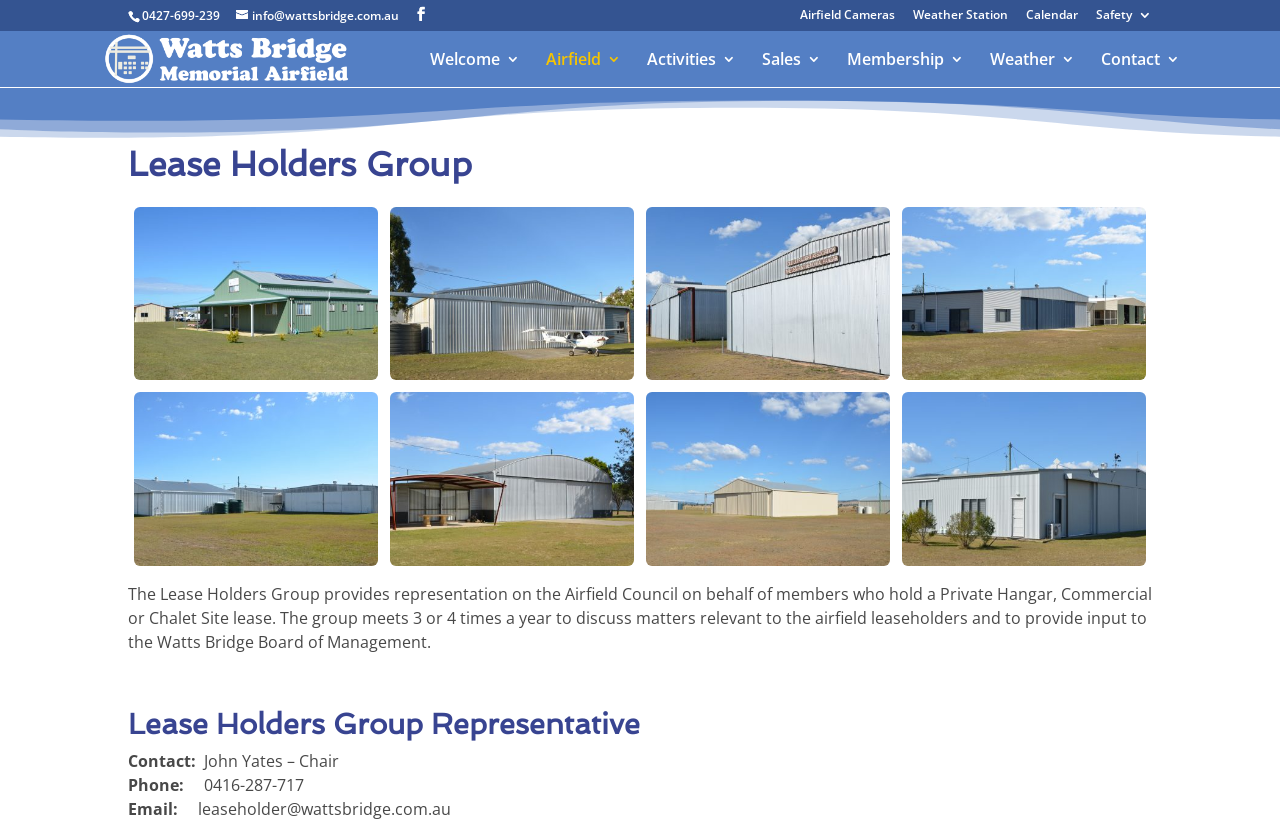Using the description: "alt="Watts Bridge Memorial Airfield"", identify the bounding box of the corresponding UI element in the screenshot.

[0.081, 0.056, 0.273, 0.082]